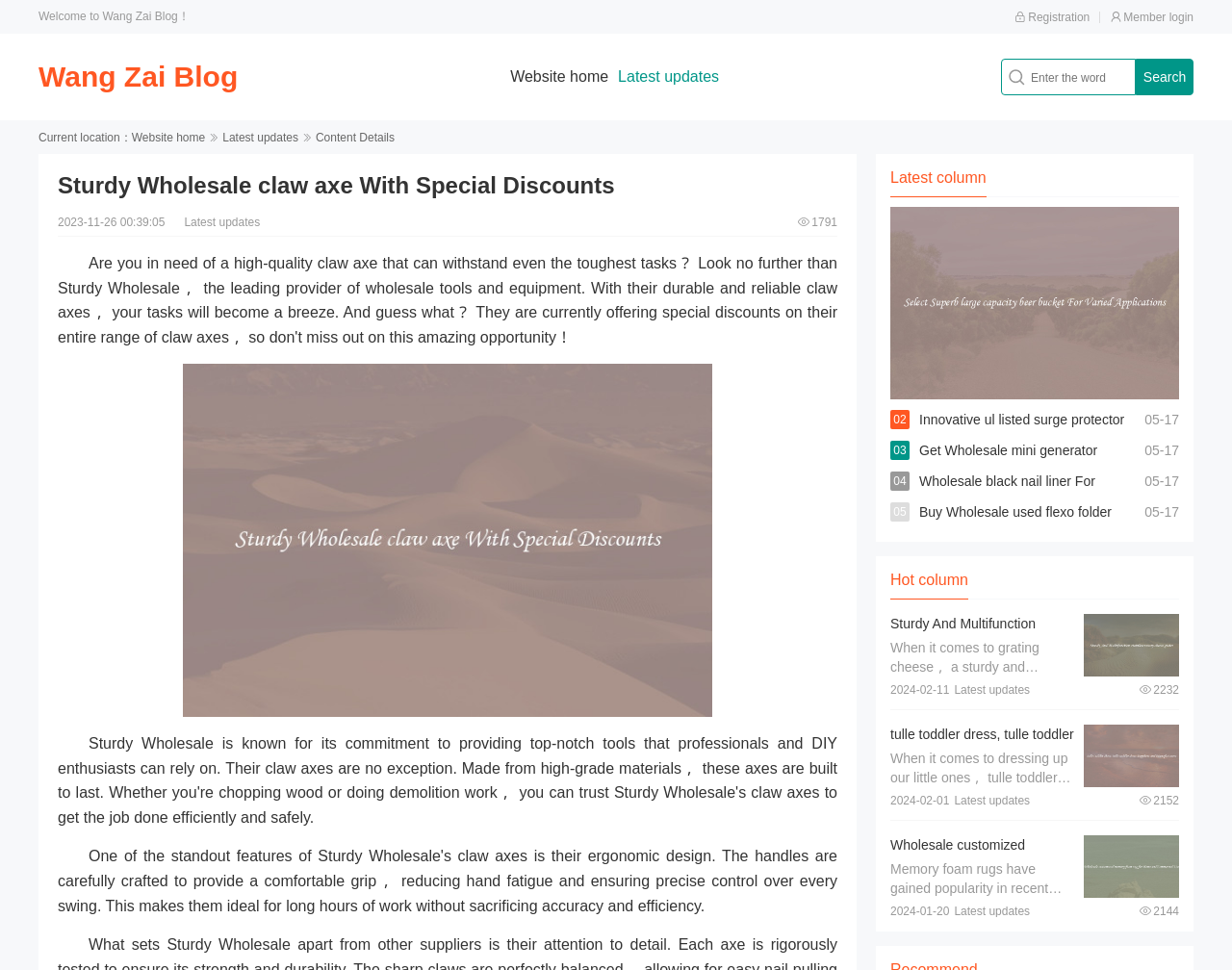Locate the bounding box of the UI element with the following description: "View details".

[0.88, 0.747, 0.957, 0.812]